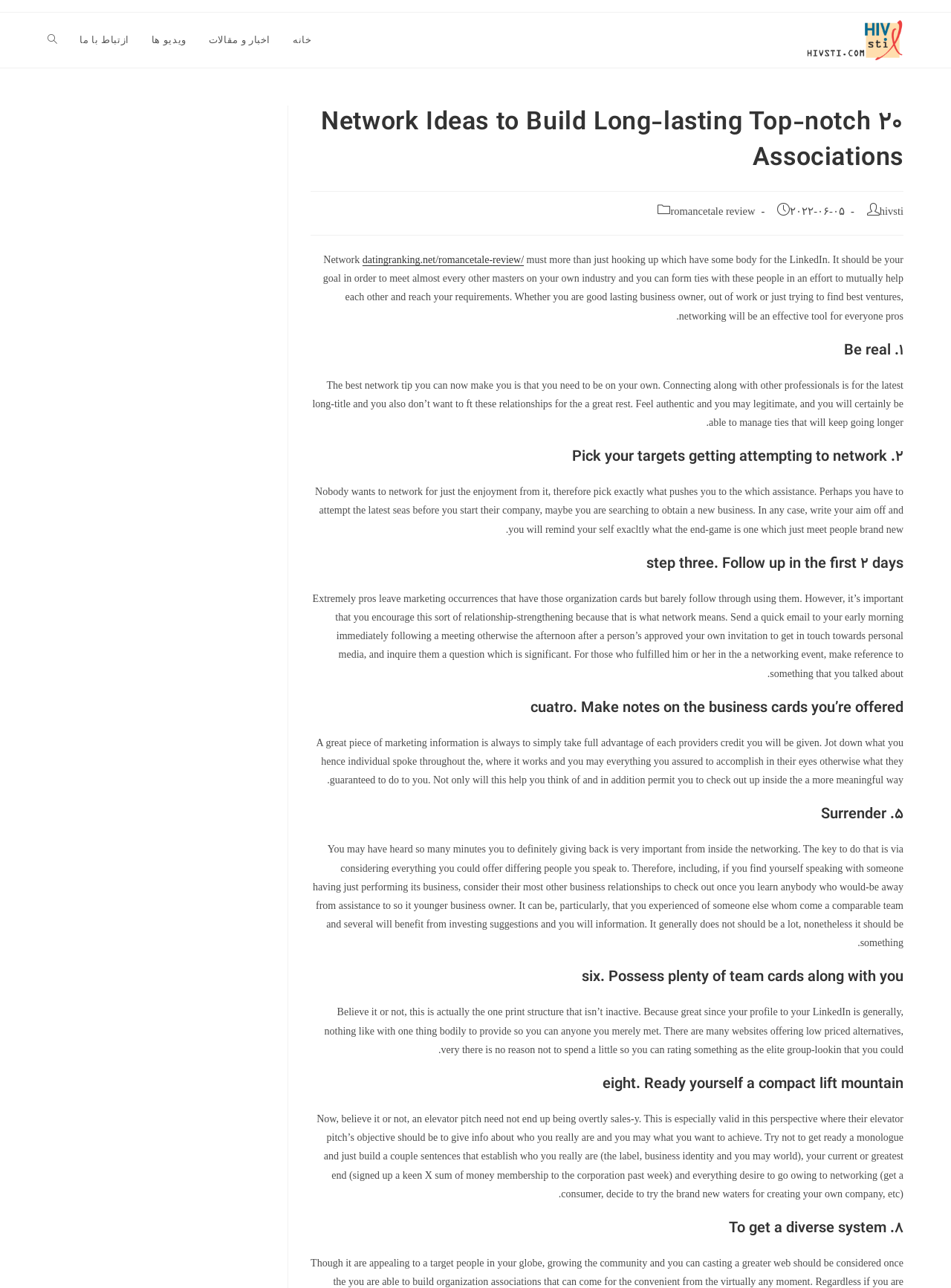Please pinpoint the bounding box coordinates for the region I should click to adhere to this instruction: "Click the 'datingranking.net/romancetale-review/' link".

[0.381, 0.197, 0.551, 0.206]